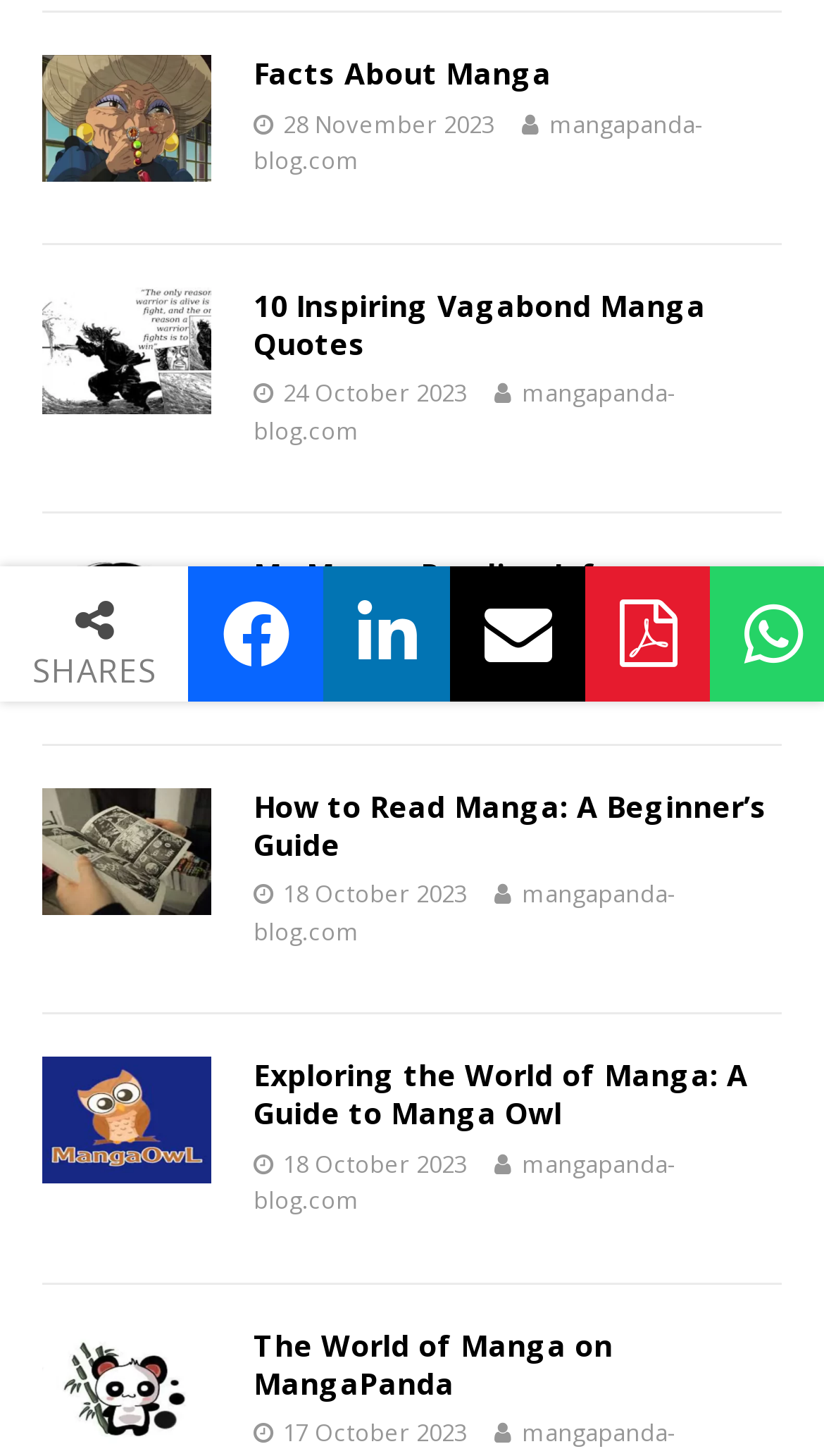Find and provide the bounding box coordinates for the UI element described here: "mangapanda-blog.com". The coordinates should be given as four float numbers between 0 and 1: [left, top, right, bottom].

[0.308, 0.602, 0.821, 0.65]